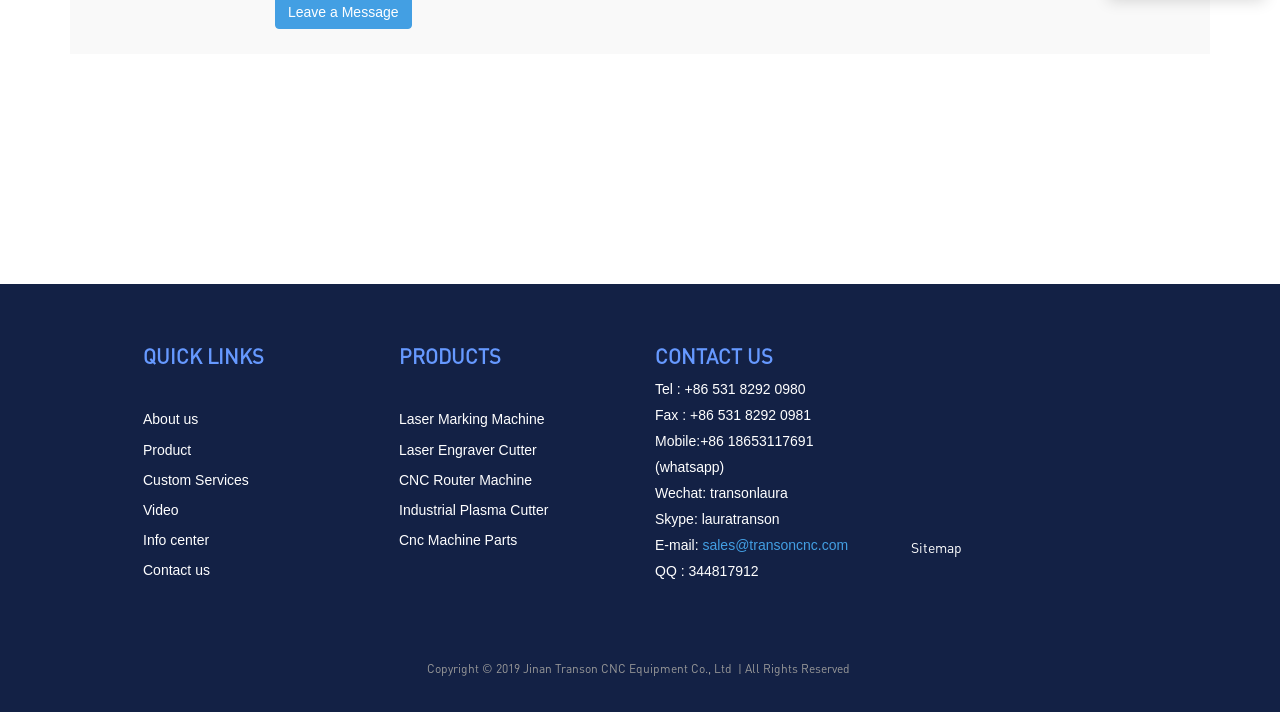Determine the bounding box coordinates of the section to be clicked to follow the instruction: "Contact us via email". The coordinates should be given as four float numbers between 0 and 1, formatted as [left, top, right, bottom].

[0.546, 0.754, 0.666, 0.777]